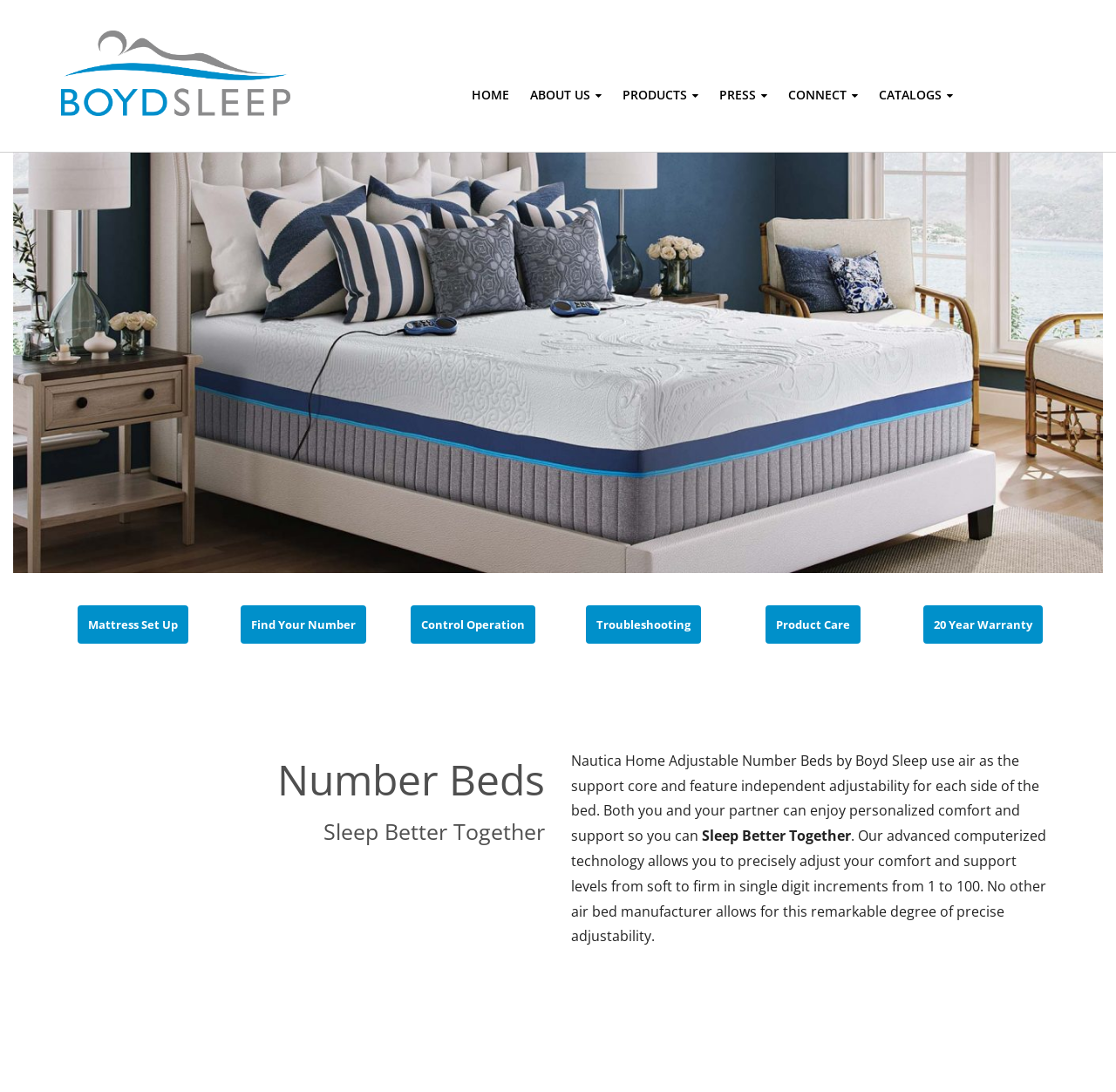Highlight the bounding box coordinates of the region I should click on to meet the following instruction: "browse products".

[0.557, 0.081, 0.625, 0.093]